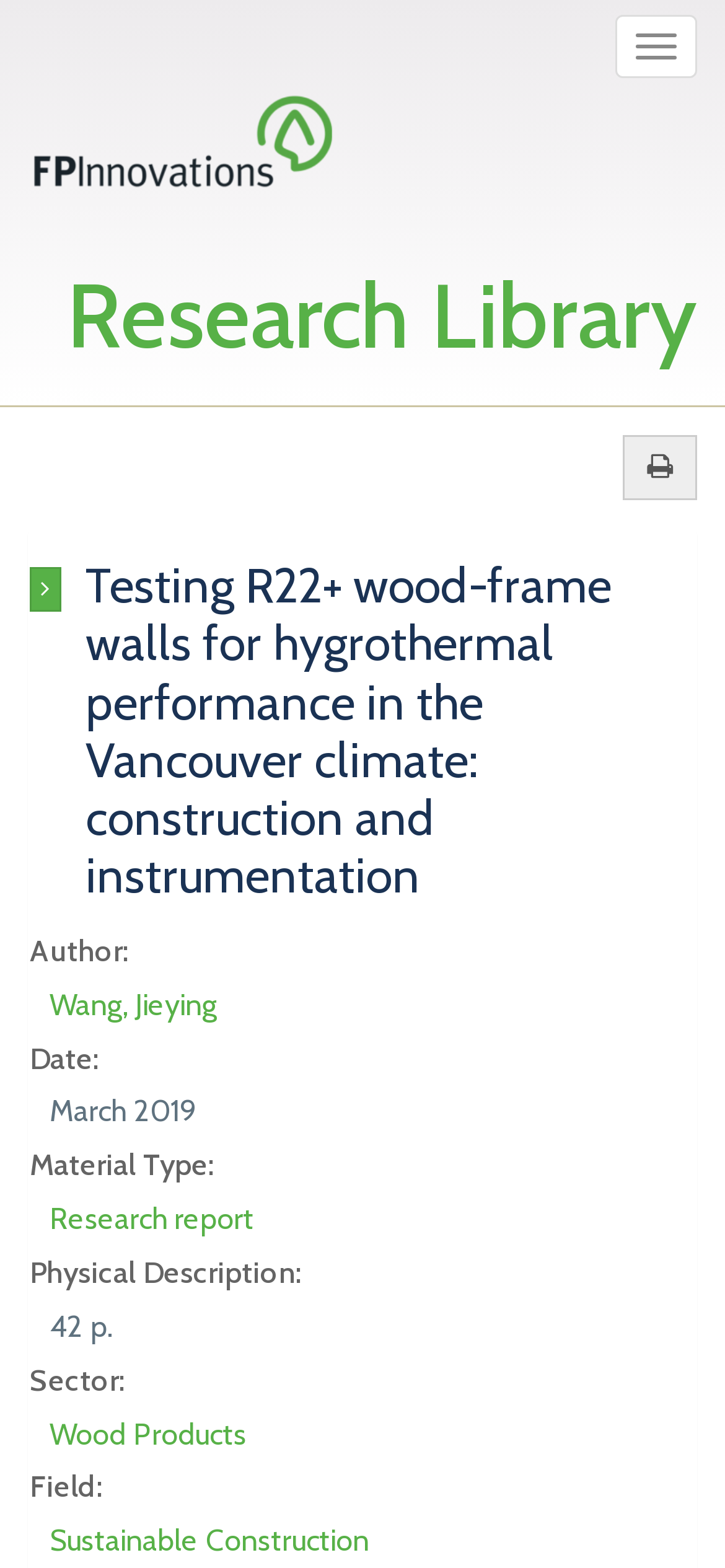Please give a one-word or short phrase response to the following question: 
How many pages does the research report have?

42 p.